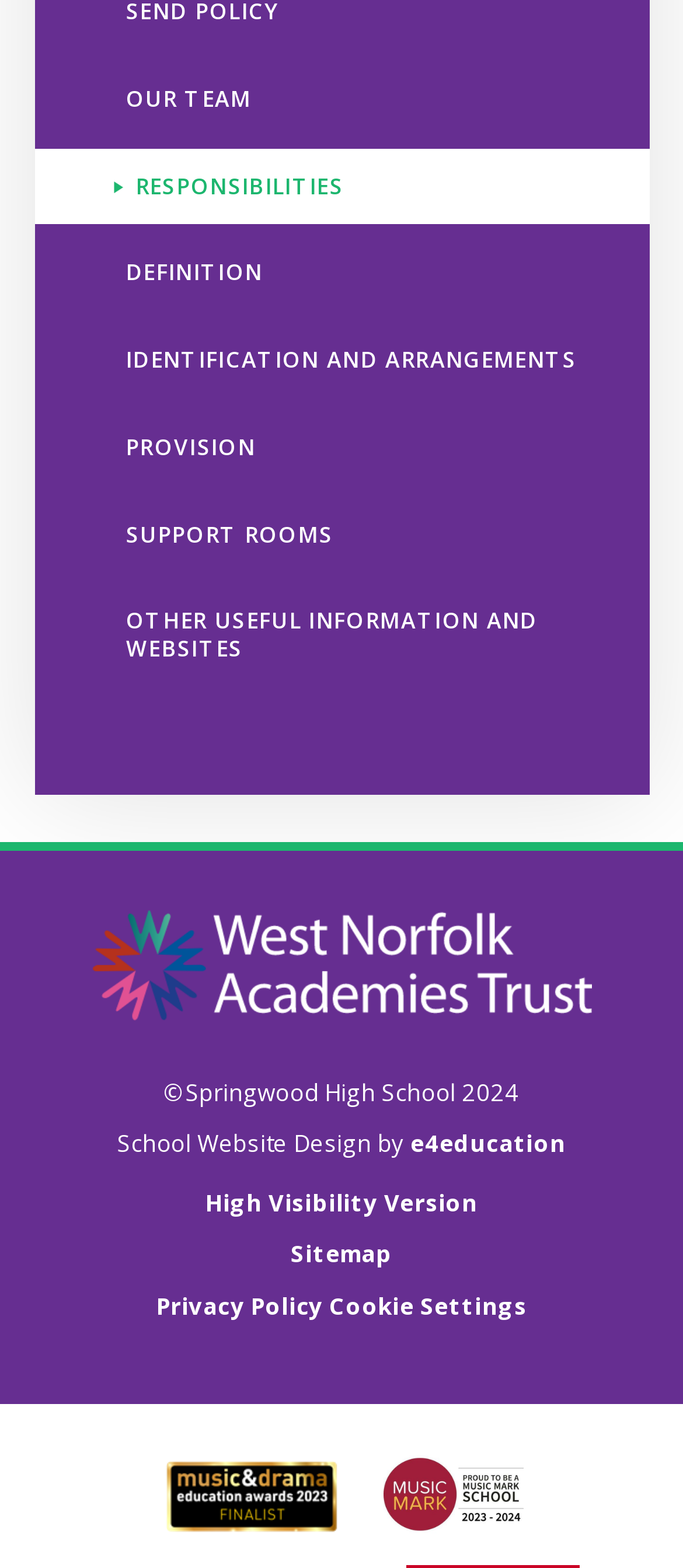Please identify the bounding box coordinates of the area I need to click to accomplish the following instruction: "Click on OUR TEAM".

[0.05, 0.039, 0.95, 0.088]